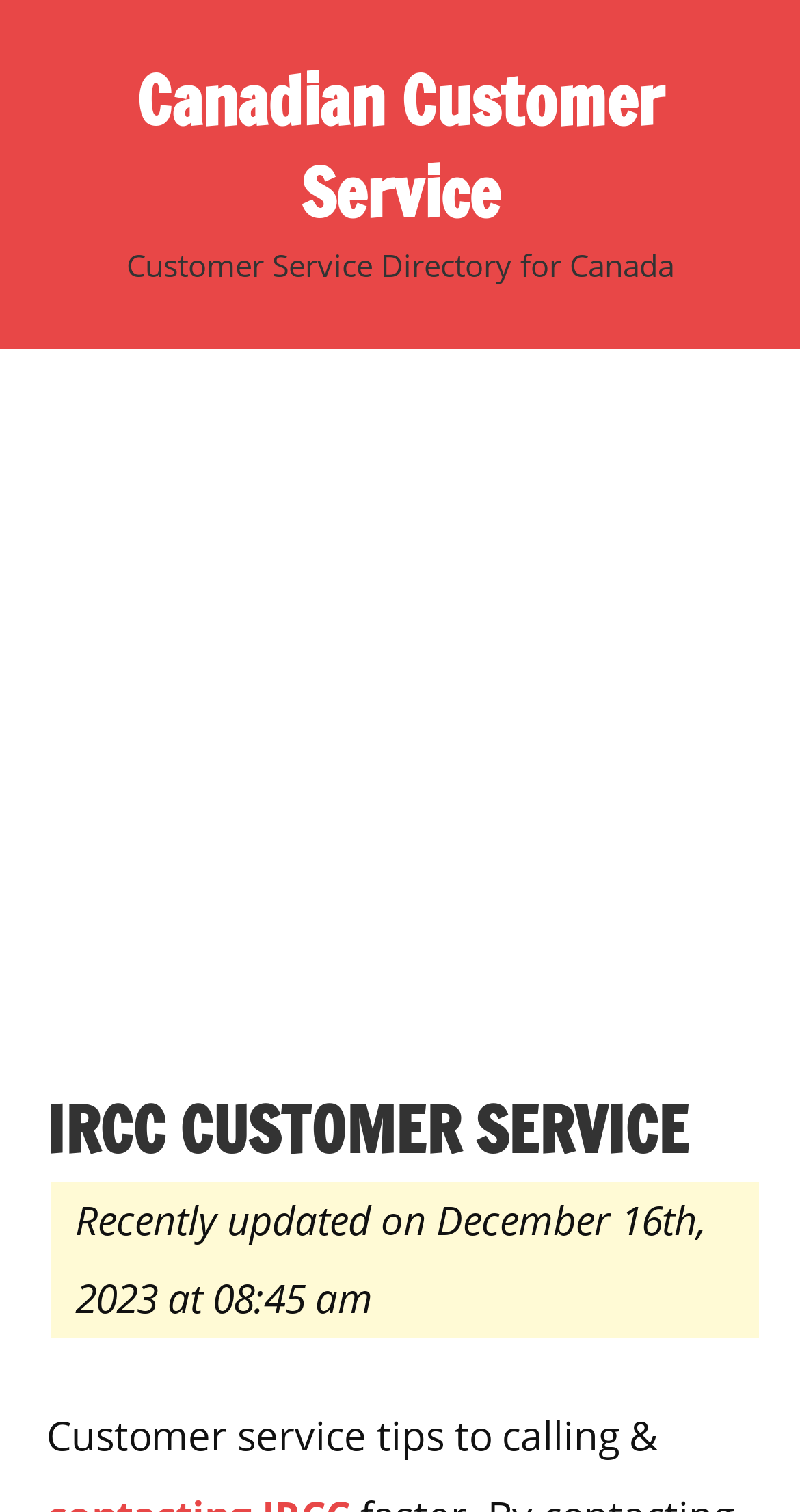Offer a meticulous caption that includes all visible features of the webpage.

The webpage is about IRCC customer service support, specifically providing information on how to contact the IRCC Government of Canada via phone numbers. 

At the top of the page, there is a link to "Canadian Customer Service" and a static text "Customer Service Directory for Canada" positioned next to each other, taking up most of the top section. 

Below these elements, there is an iframe containing an advertisement that spans the entire width of the page. 

Further down, there is a heading "IRCC CUSTOMER SERVICE" positioned near the top of the middle section of the page. 

Underneath the heading, there is a static text "Recently updated on December 16th, 2023 at 08:45 am" and another static text "Customer service tips to calling &" positioned at the bottom of the middle section.